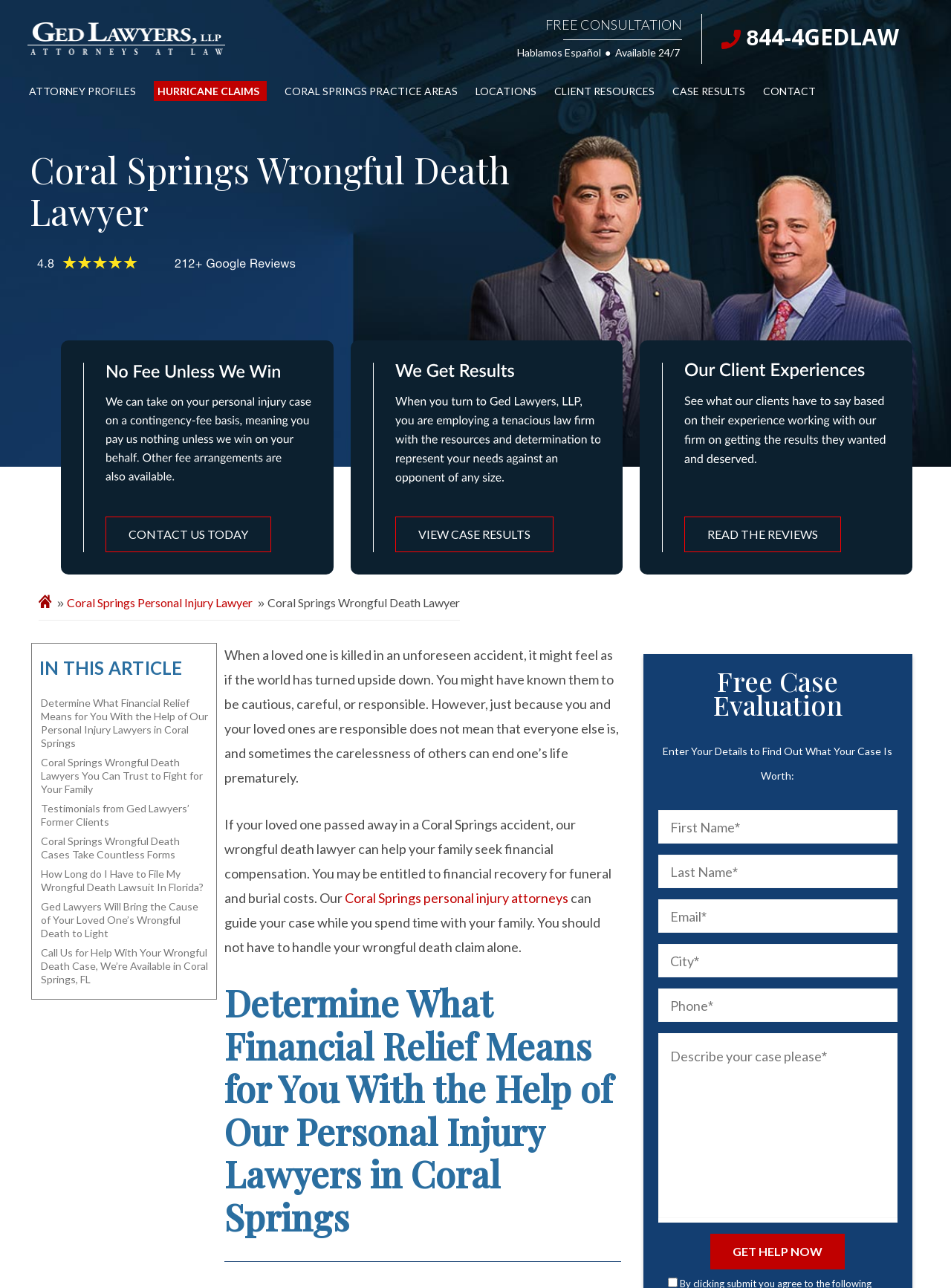Detail the features and information presented on the webpage.

This webpage is about a law firm, Ged Lawyers, specializing in wrongful death cases in Coral Springs. At the top, there is a logo and a link to the law firm's name, followed by a "FREE CONSULTATION" button and a link to "Hablamos Español" (We speak Spanish). Below this, there is a phone number, "844-4GEDLAW", with an image of a phone next to it.

On the left side, there are several links to different practice areas, including "ATTORNEY PROFILES", "HURRICANE CLAIMS", "CORAL SPRINGS PRACTICE AREAS", "LOCATIONS", "CLIENT RESOURCES", "CASE RESULTS", and "CONTACT". 

The main content of the page is divided into sections. The first section has a heading "Coral Springs Wrongful Death Lawyer" and a brief introduction to the law firm. Below this, there are three columns with links to "CONTACT US TODAY", "VIEW CASE RESULTS", and "READ THE REVIEWS", each accompanied by an image.

The next section has a heading "IN THIS ARTICLE" and several subheadings, including "Determine What Financial Relief Means for You With the Help of Our Personal Injury Lawyers in Coral Springs", "Coral Springs Wrongful Death Lawyers You Can Trust to Fight for Your Family", and "Testimonials from Ged Lawyers’ Former Clients". 

Following this, there is a section with a heading "Determine What Financial Relief Means for You With the Help of Our Personal Injury Lawyers in Coral Springs" and a paragraph of text describing the law firm's services. This is followed by several more sections with headings such as "Coral Springs Wrongful Death Cases Take Countless Forms", "How Long do I Have to File My Wrongful Death Lawsuit In Florida?", and "Ged Lawyers Will Bring the Cause of Your Loved One’s Wrongful Death to Light". Each of these sections has a paragraph of text describing the law firm's services and expertise.

At the bottom of the page, there is a section with a heading "Free Case Evaluation" and a form to fill out to get a free case evaluation. The form has fields for first name, last name, email, city, phone, and a description of the case, as well as a "Get Help Now" button. Below the form, there is a checkbox to agree to the terms and conditions.